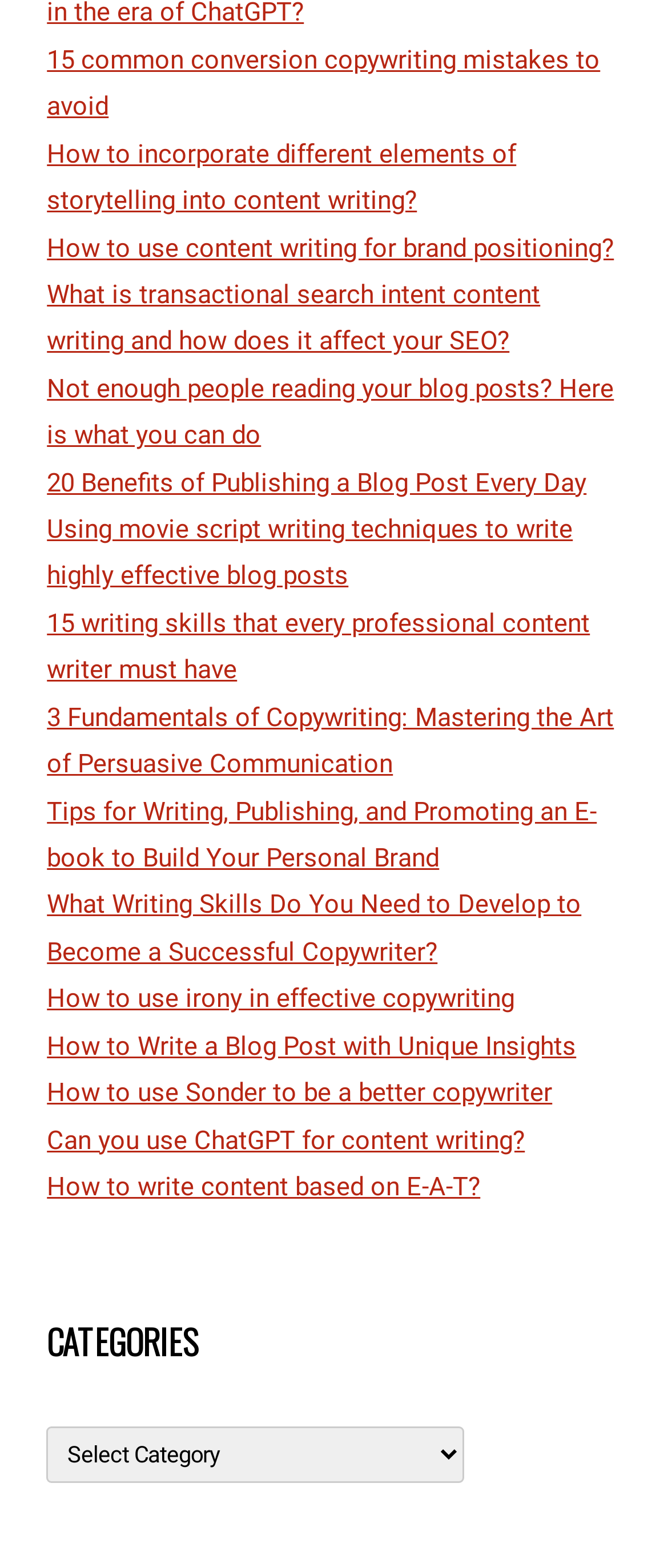Please identify the bounding box coordinates of the area that needs to be clicked to fulfill the following instruction: "Learn how to write a blog post with unique insights."

[0.07, 0.657, 0.863, 0.677]